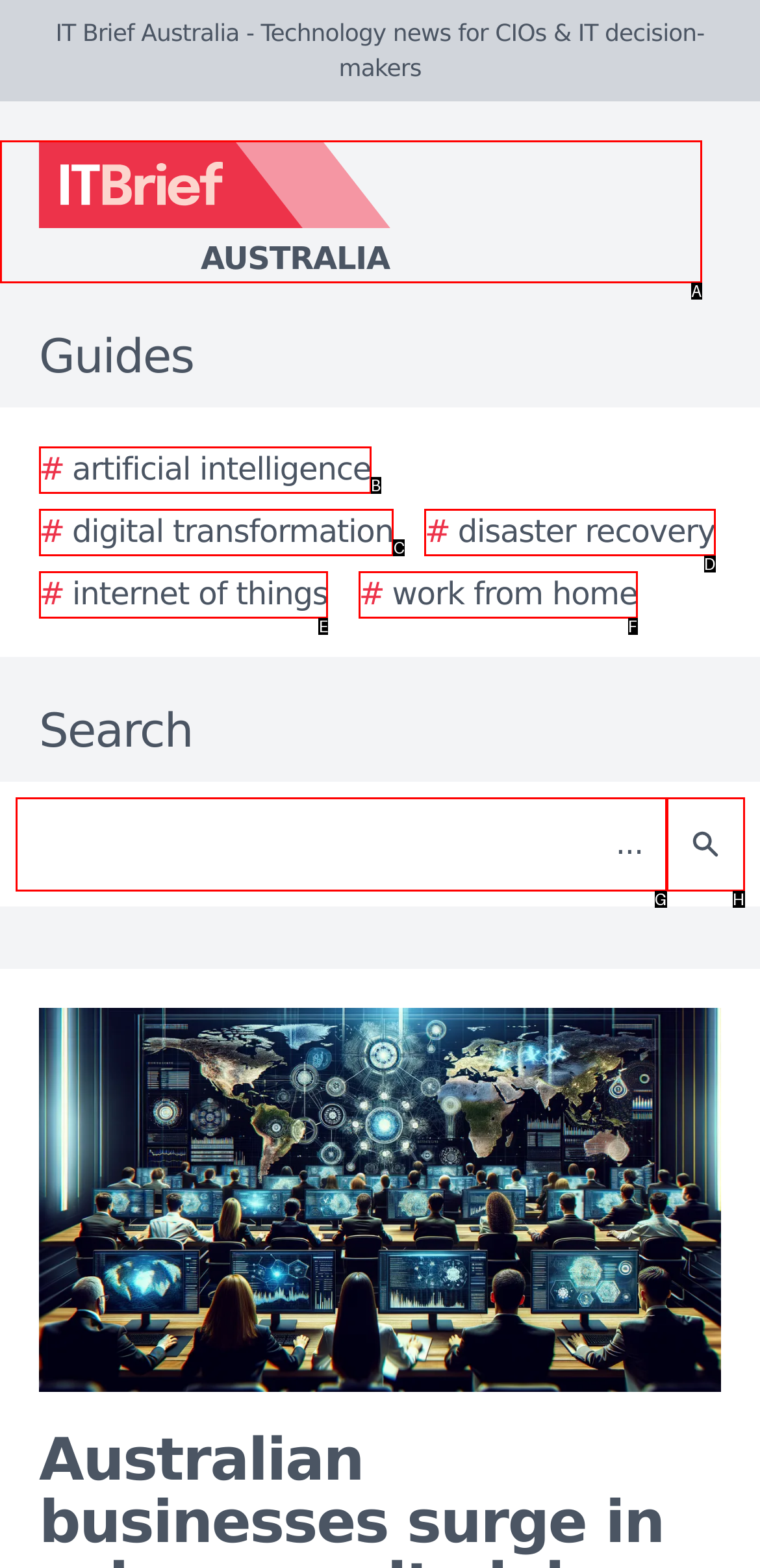Which option best describes: aria-label="Search"
Respond with the letter of the appropriate choice.

H